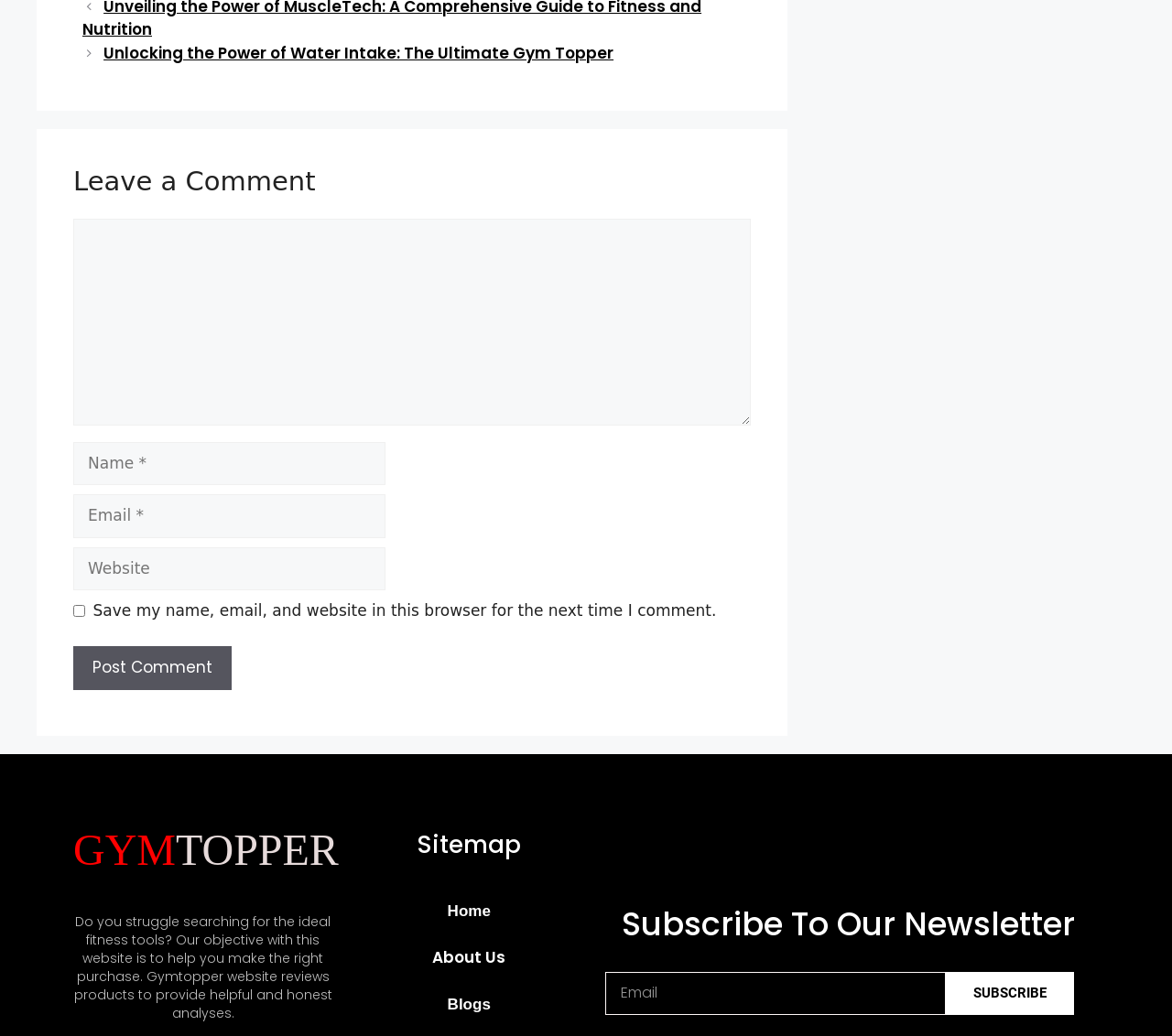Can you find the bounding box coordinates for the element that needs to be clicked to execute this instruction: "Contact the agency"? The coordinates should be given as four float numbers between 0 and 1, i.e., [left, top, right, bottom].

None